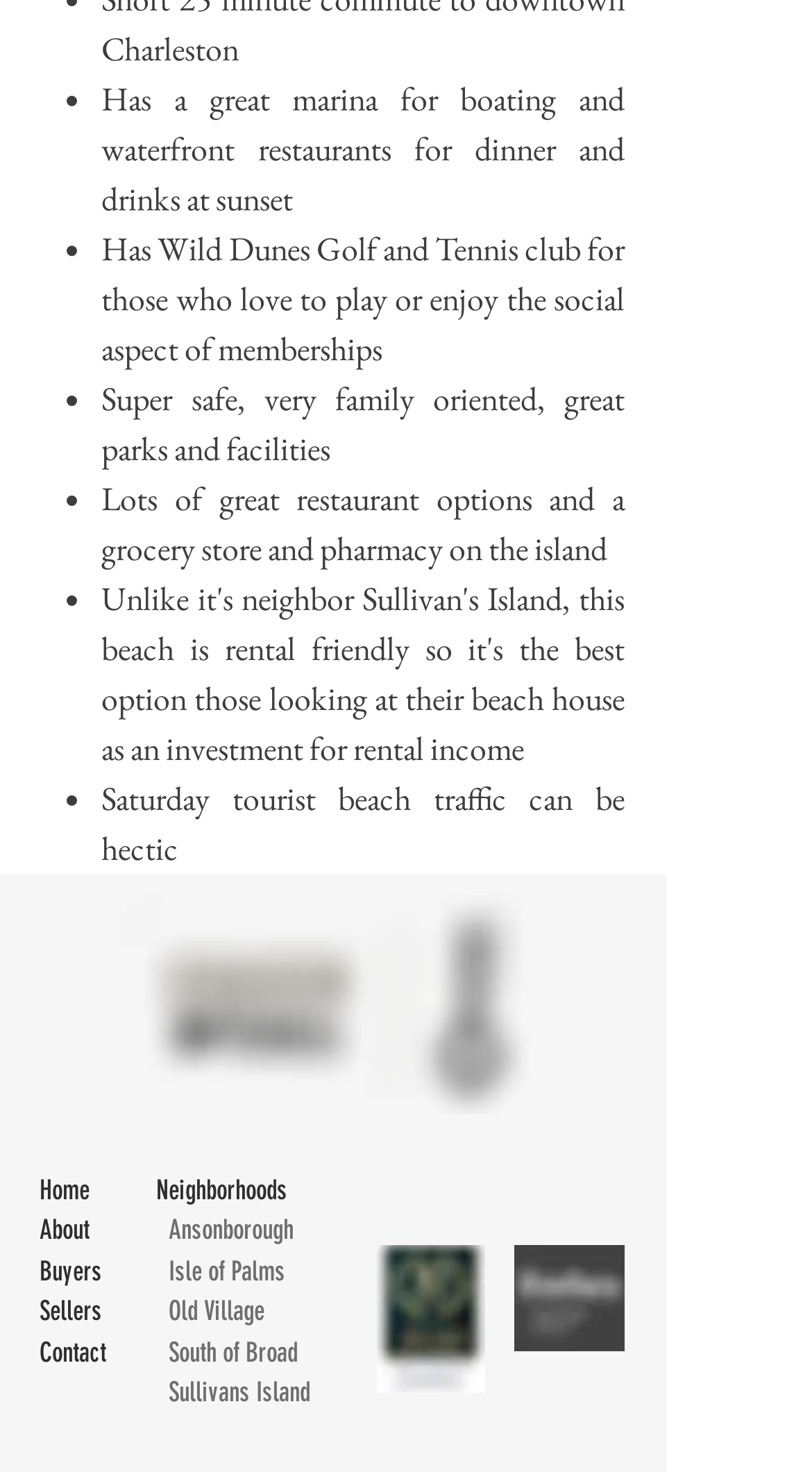Determine the bounding box for the described HTML element: "Sullivans Island". Ensure the coordinates are four float numbers between 0 and 1 in the format [left, top, right, bottom].

[0.208, 0.935, 0.382, 0.956]